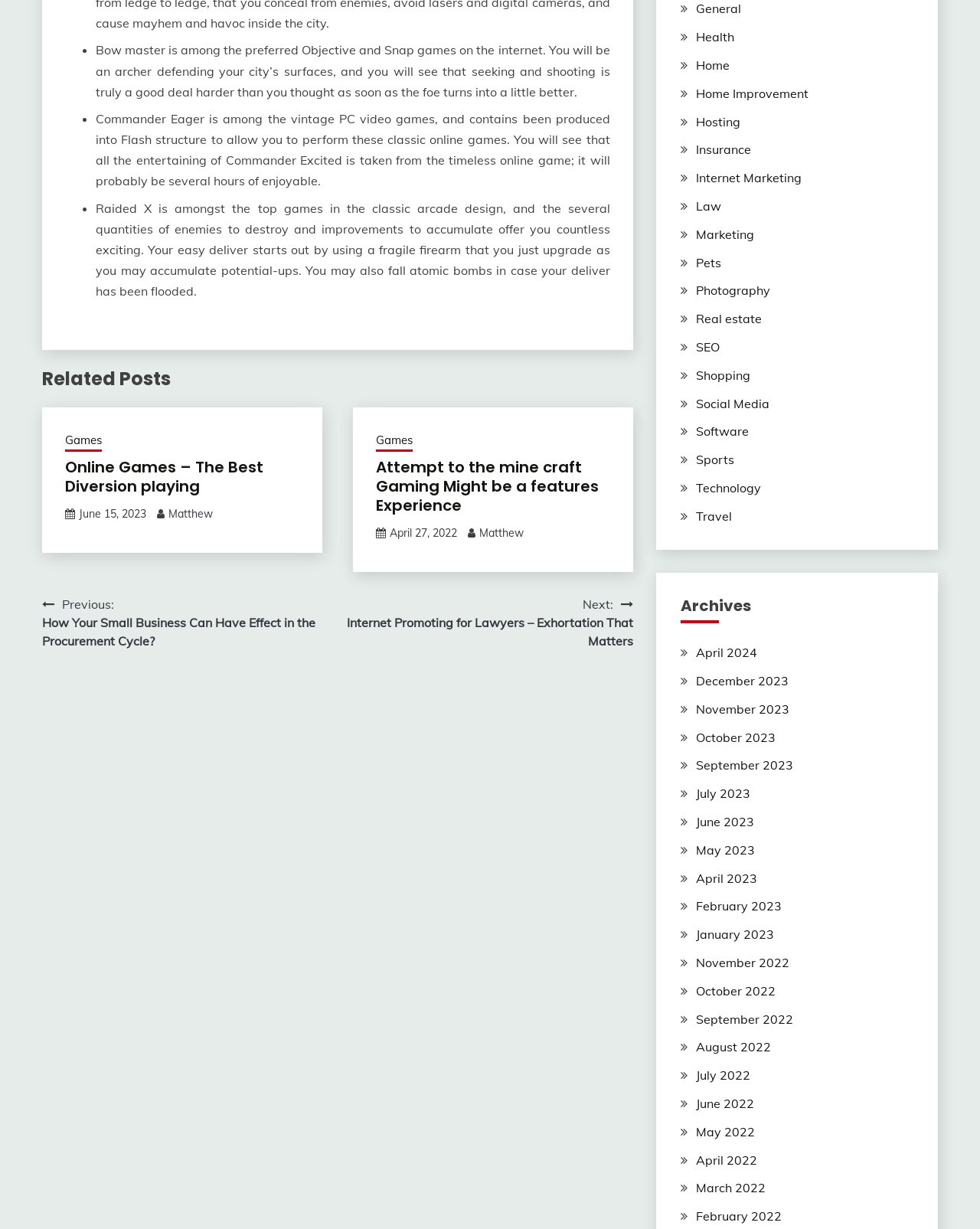What is the title of the second related post?
Please provide a single word or phrase in response based on the screenshot.

Online Games – The Best Diversion playing